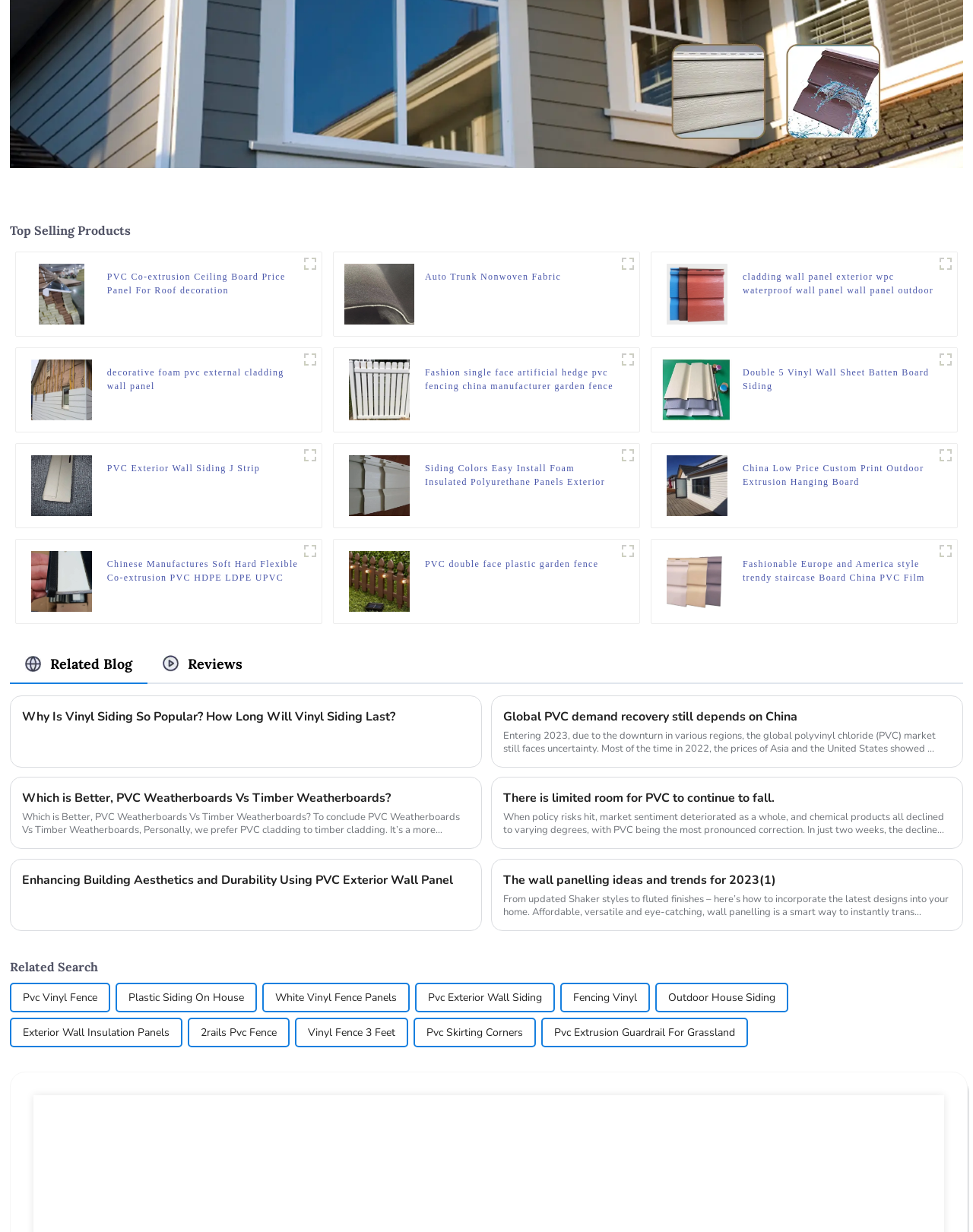What is the format of the images on this webpage? From the image, respond with a single word or brief phrase.

JPEG or WEBP